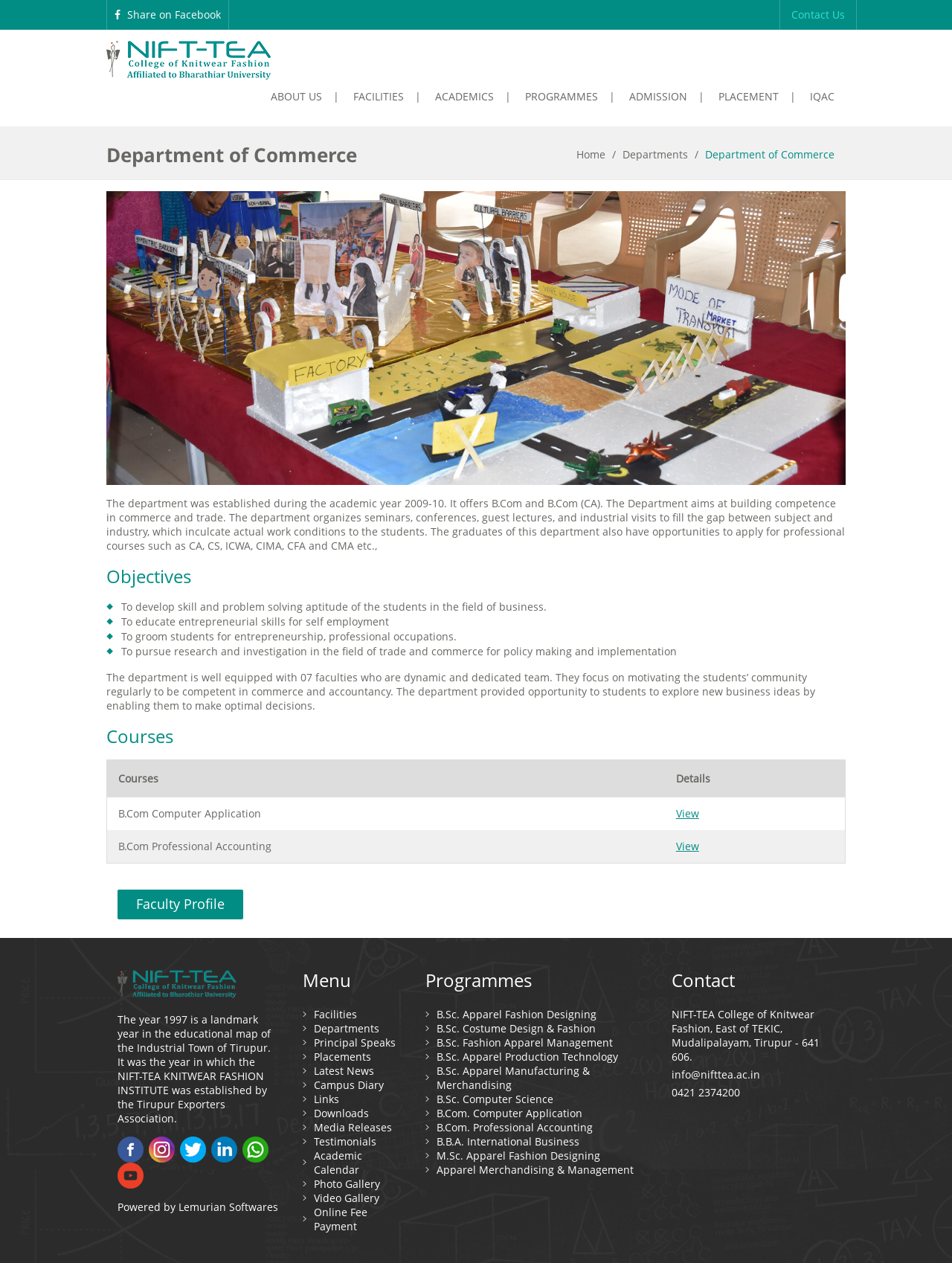Please specify the coordinates of the bounding box for the element that should be clicked to carry out this instruction: "Click on the 'ABOUT US' button". The coordinates must be four float numbers between 0 and 1, formatted as [left, top, right, bottom].

[0.273, 0.053, 0.35, 0.1]